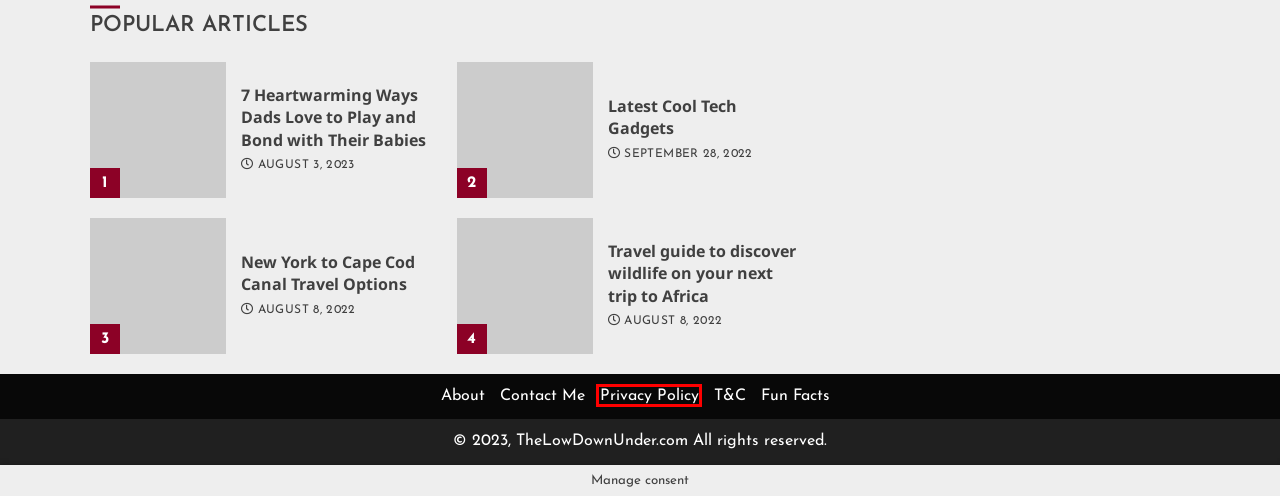You have a screenshot of a webpage with a red bounding box around an element. Choose the best matching webpage description that would appear after clicking the highlighted element. Here are the candidates:
A. Fun Facts Archives - The LowDown Under
B. Privacy Policy - The LowDown Under
C. About - The LowDown Under
D. Travel guide to discover wildlife on your next trip to Africa - The LowDown Under
E. New York to Cape Cod Canal Travel Options - The LowDown Under
F. 7 Heartwarming Ways Dads Love to Play and Bond with Their Babies - The LowDown Under
G. T&C - The LowDown Under
H. Latest Cool Tech Gadgets - The LowDown Under

B